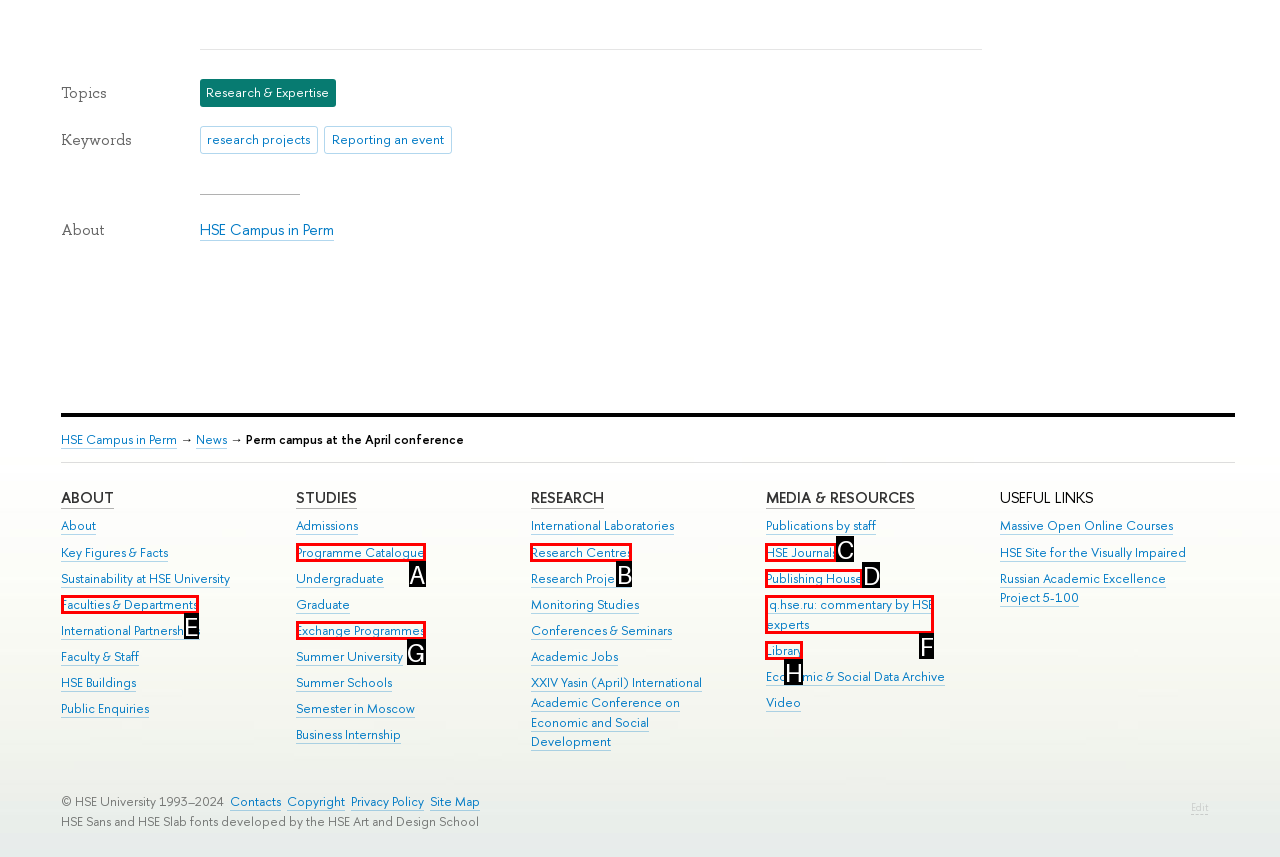Determine the HTML element to be clicked to complete the task: Check the Library. Answer by giving the letter of the selected option.

H